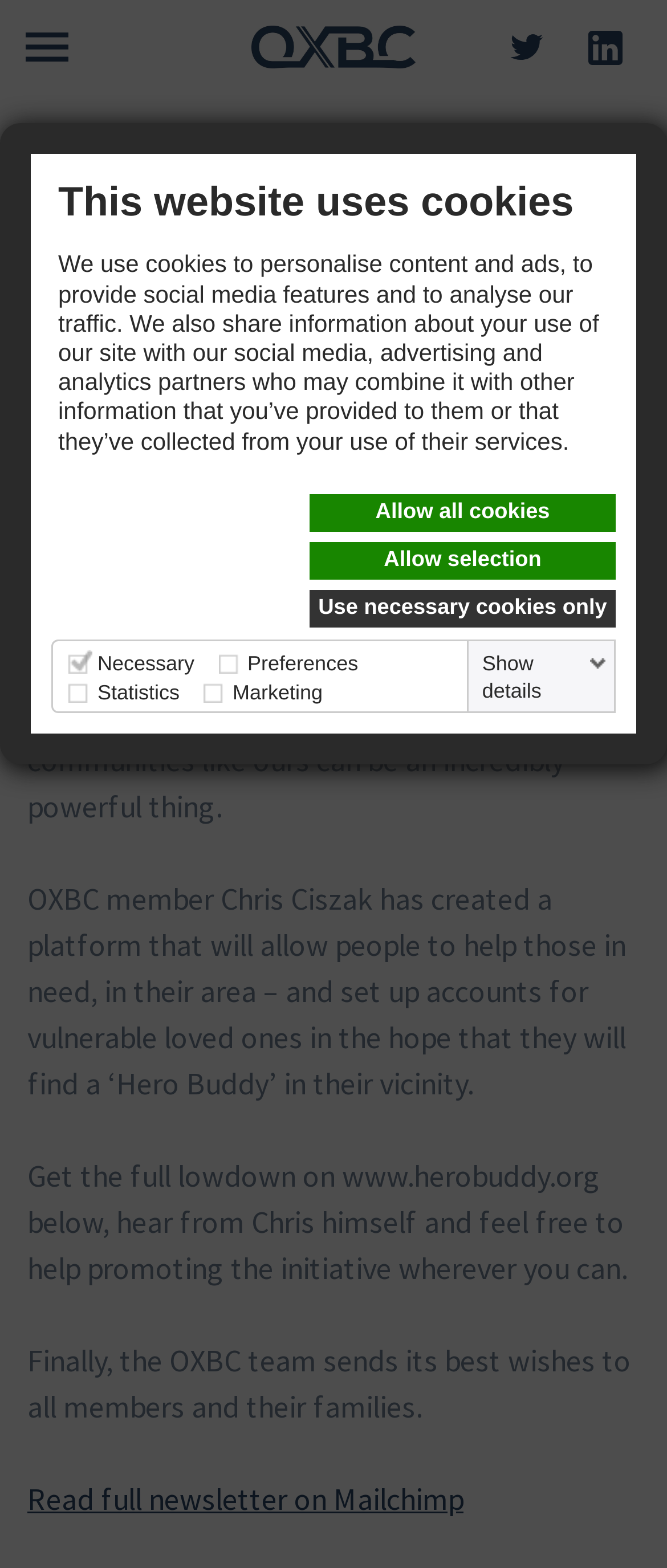Determine the bounding box for the HTML element described here: "Read full newsletter on Mailchimp". The coordinates should be given as [left, top, right, bottom] with each number being a float between 0 and 1.

[0.041, 0.944, 0.695, 0.969]